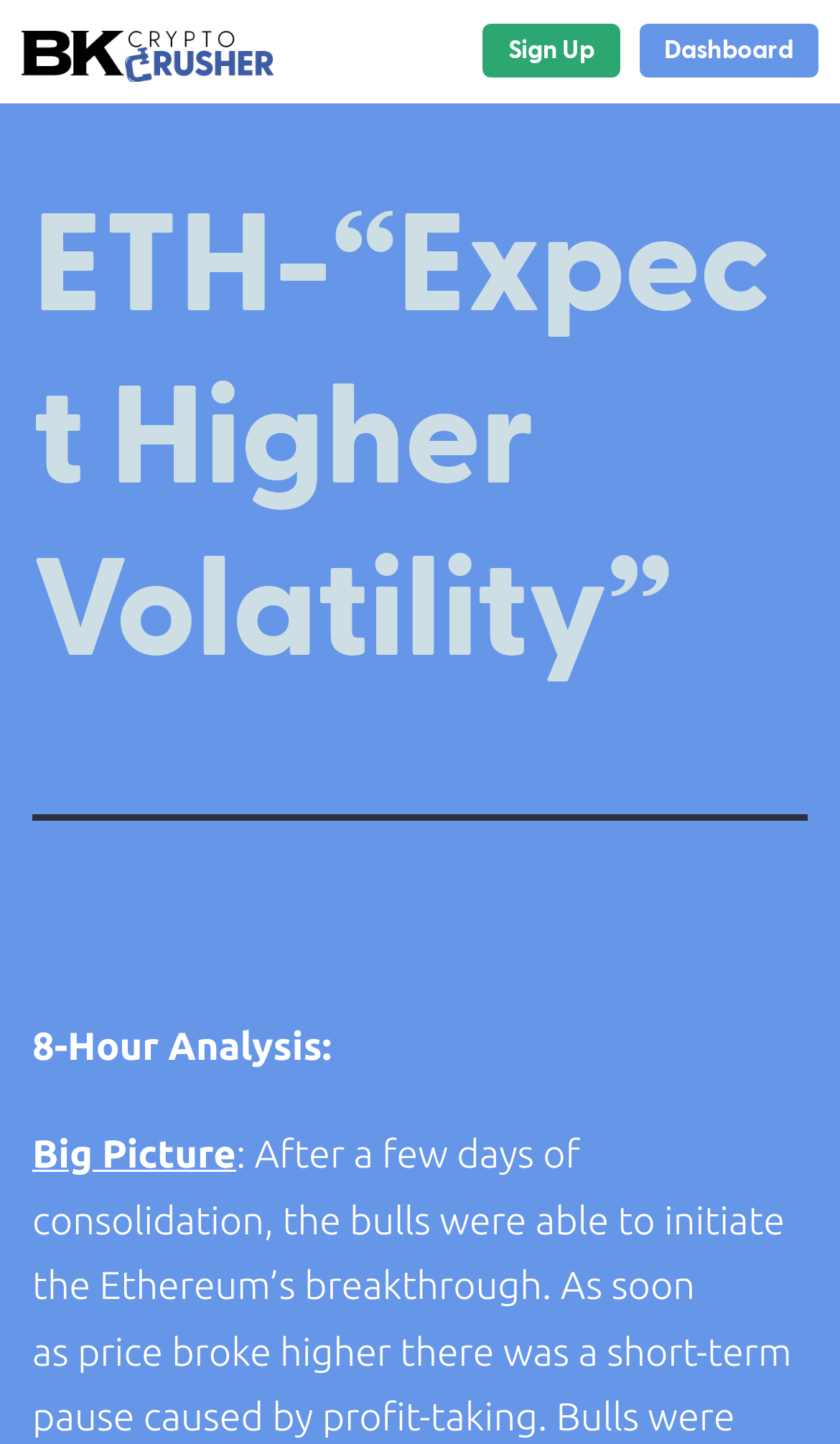What is the current market trend?
Please ensure your answer is as detailed and informative as possible.

I inferred the answer by understanding the context of the webpage, which mentions 'the bulls were able to initiate the Ethereum’s breakthrough' in the meta description, indicating a breakthrough in the market trend.